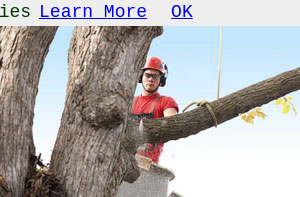Using a single word or phrase, answer the following question: 
Where are the tree care services offered?

Eastbourne